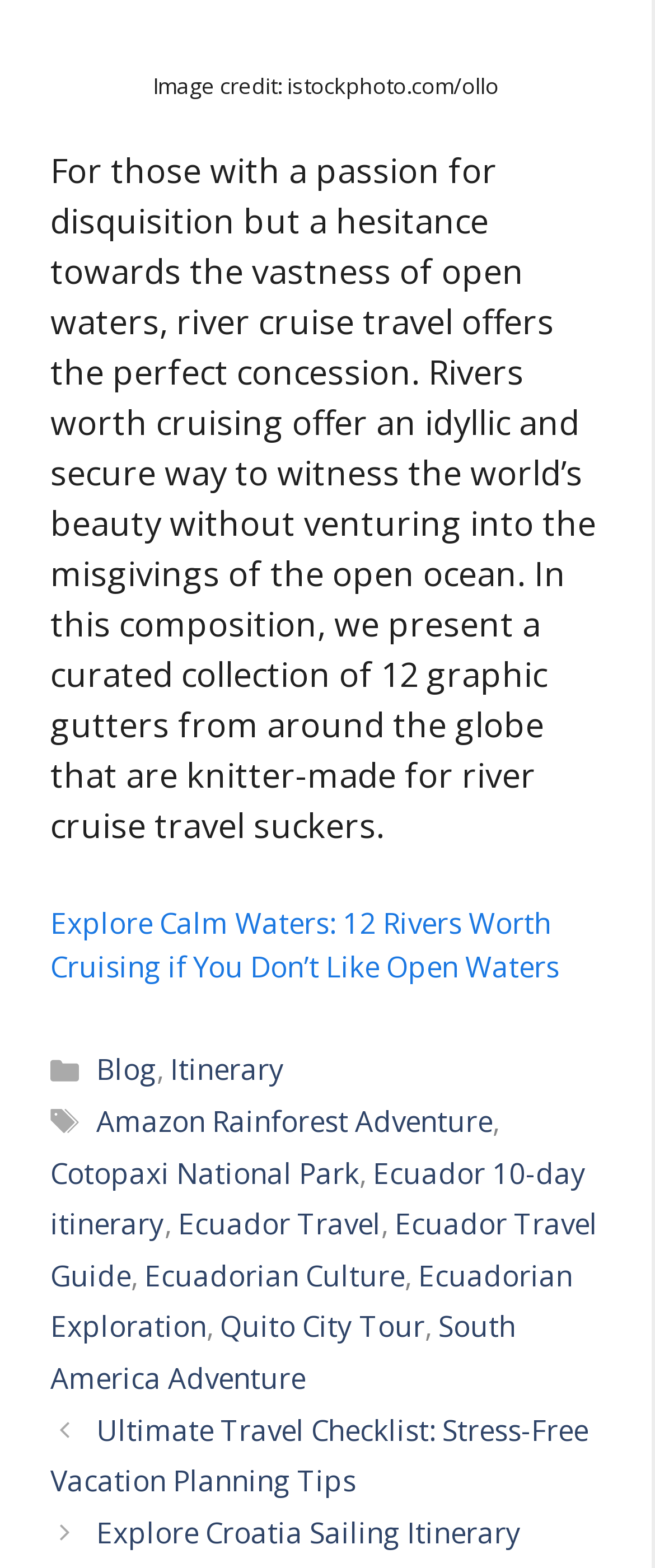Please determine the bounding box coordinates of the section I need to click to accomplish this instruction: "Read the ultimate travel checklist".

[0.077, 0.899, 0.898, 0.957]